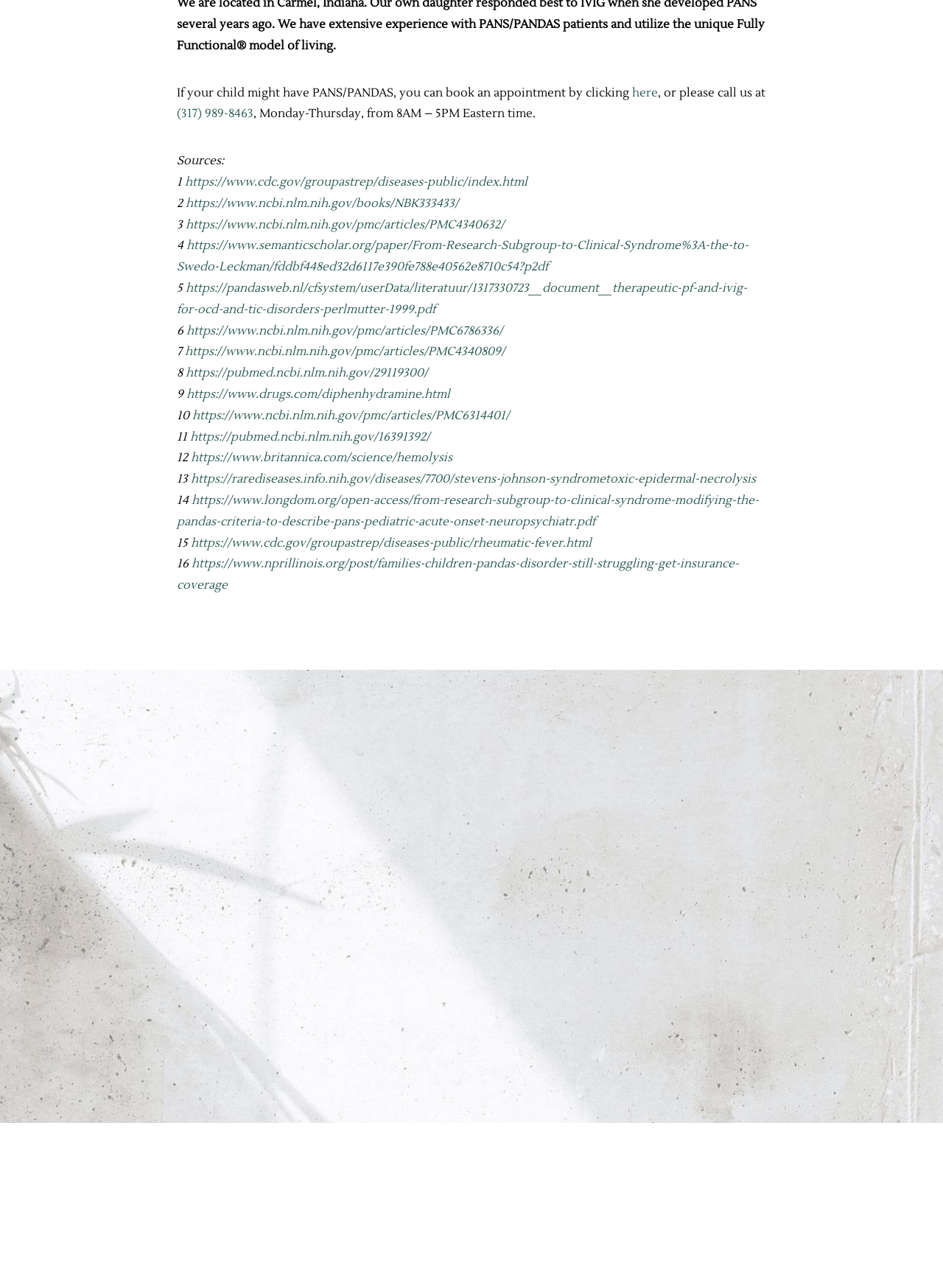Pinpoint the bounding box coordinates of the clickable area necessary to execute the following instruction: "Call the Call Center for Fully Functional Health". The coordinates should be given as four float numbers between 0 and 1, namely [left, top, right, bottom].

[0.188, 0.083, 0.269, 0.094]